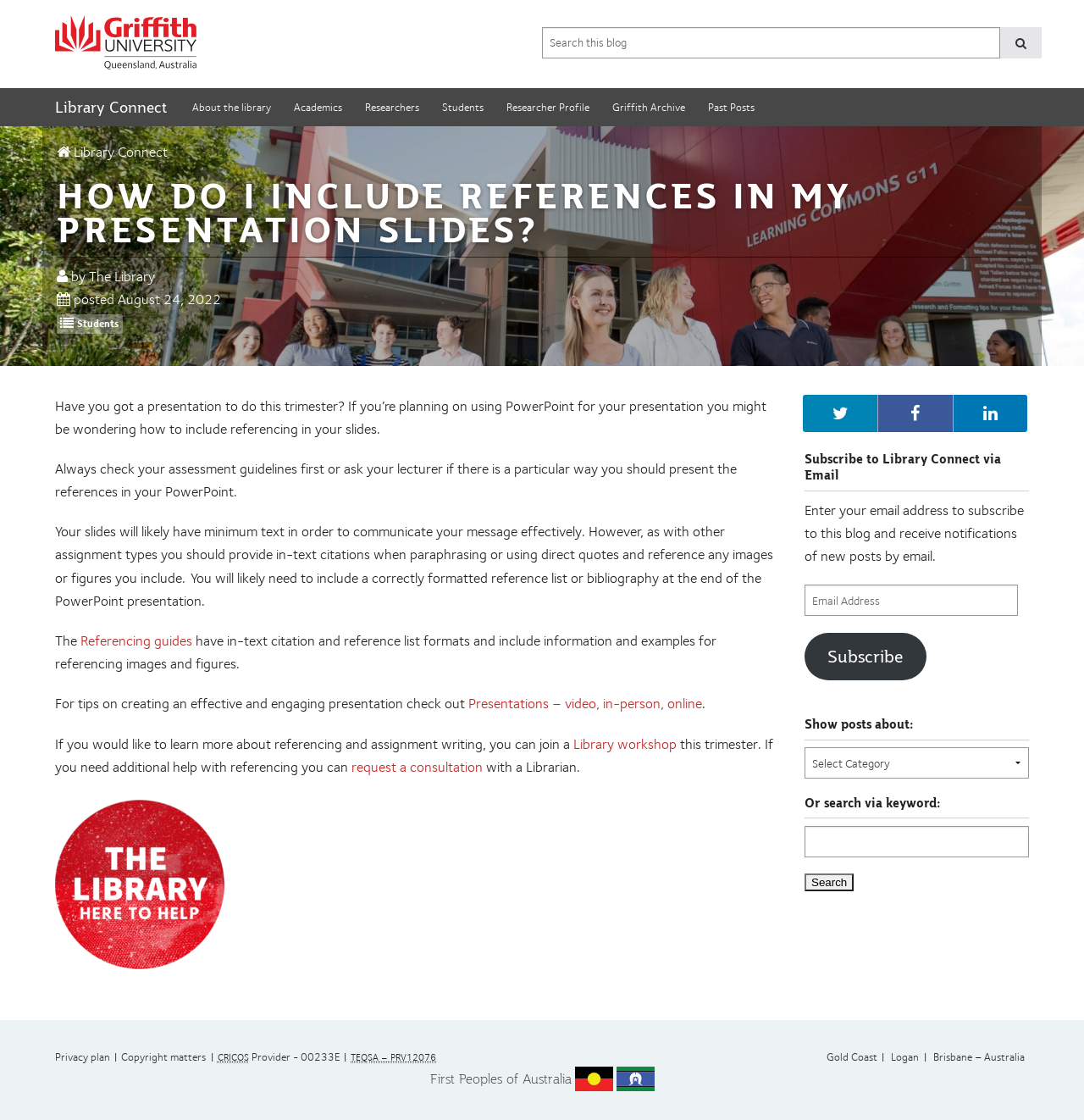Based on the image, provide a detailed and complete answer to the question: 
What is the name of the library?

The name of the library can be inferred from the meta description 'News and updates from Griffith Library' and the fact that the webpage is about library-related topics.